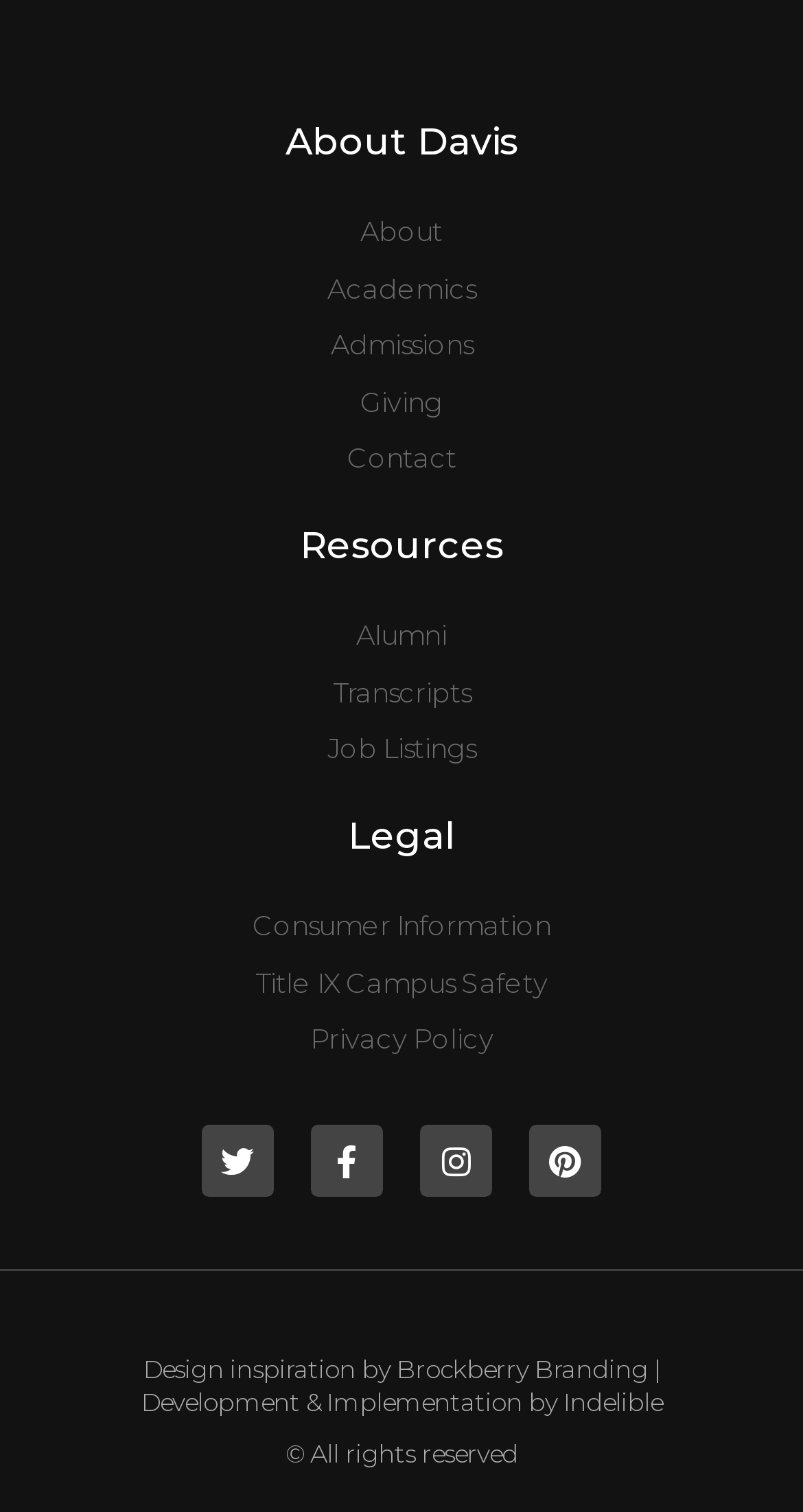Find the coordinates for the bounding box of the element with this description: "Brockberry Branding".

[0.494, 0.895, 0.806, 0.916]